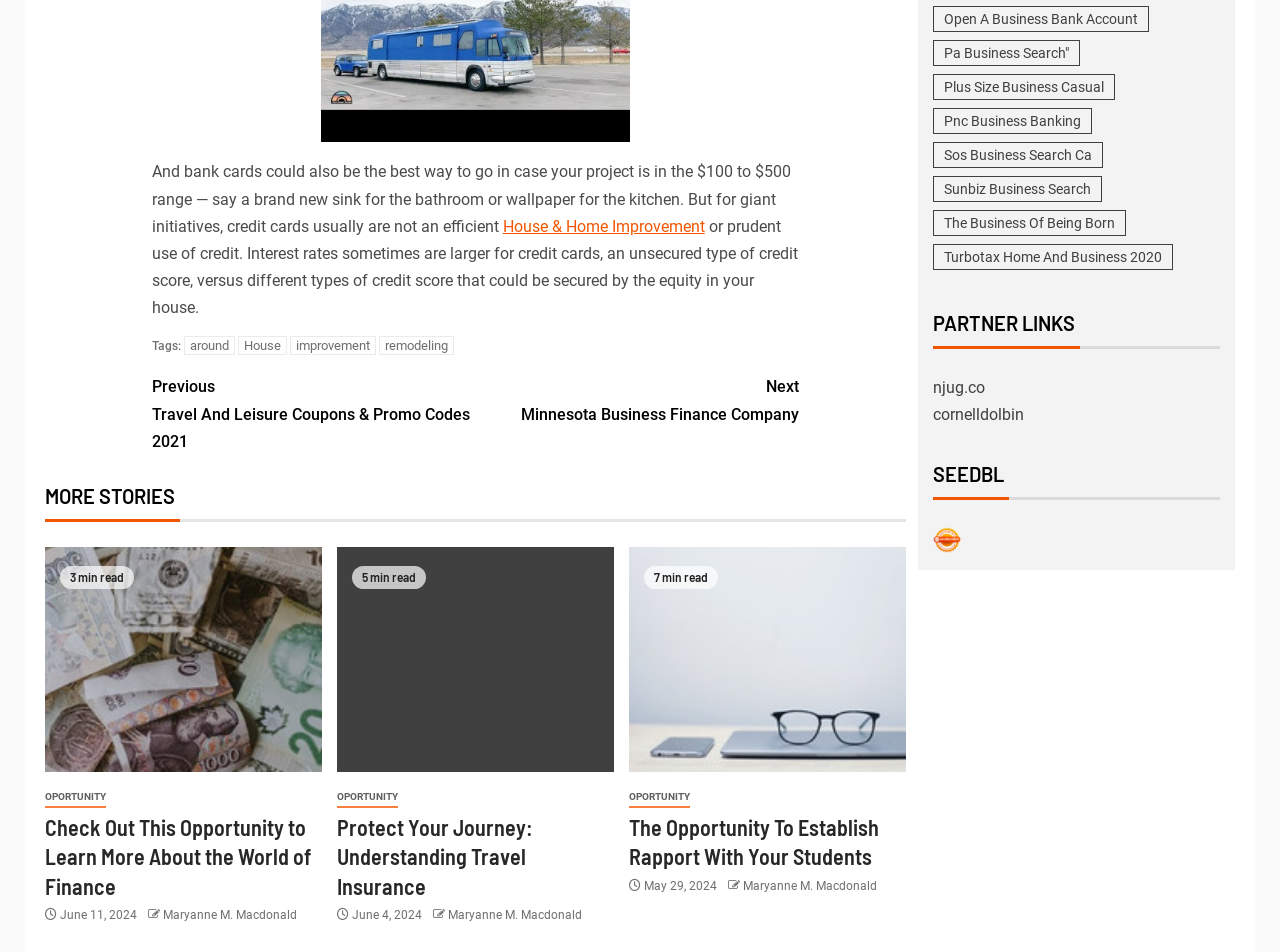Respond to the following query with just one word or a short phrase: 
Who is the author of the third article?

Maryanne M. Macdonald